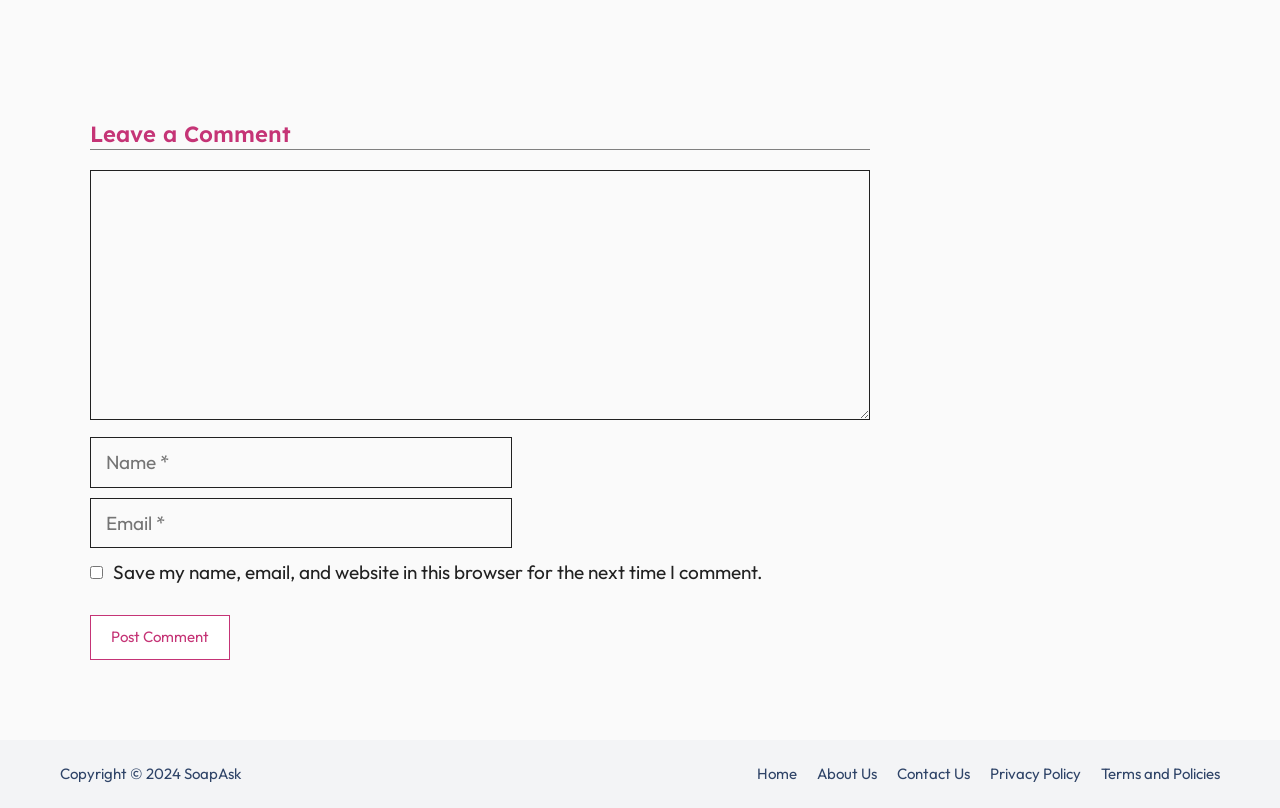What is the purpose of the textbox labeled 'Comment'?
Please craft a detailed and exhaustive response to the question.

The textbox labeled 'Comment' is located below the heading 'Leave a Comment', and it is a required field. This suggests that the purpose of this textbox is to allow users to leave a comment.